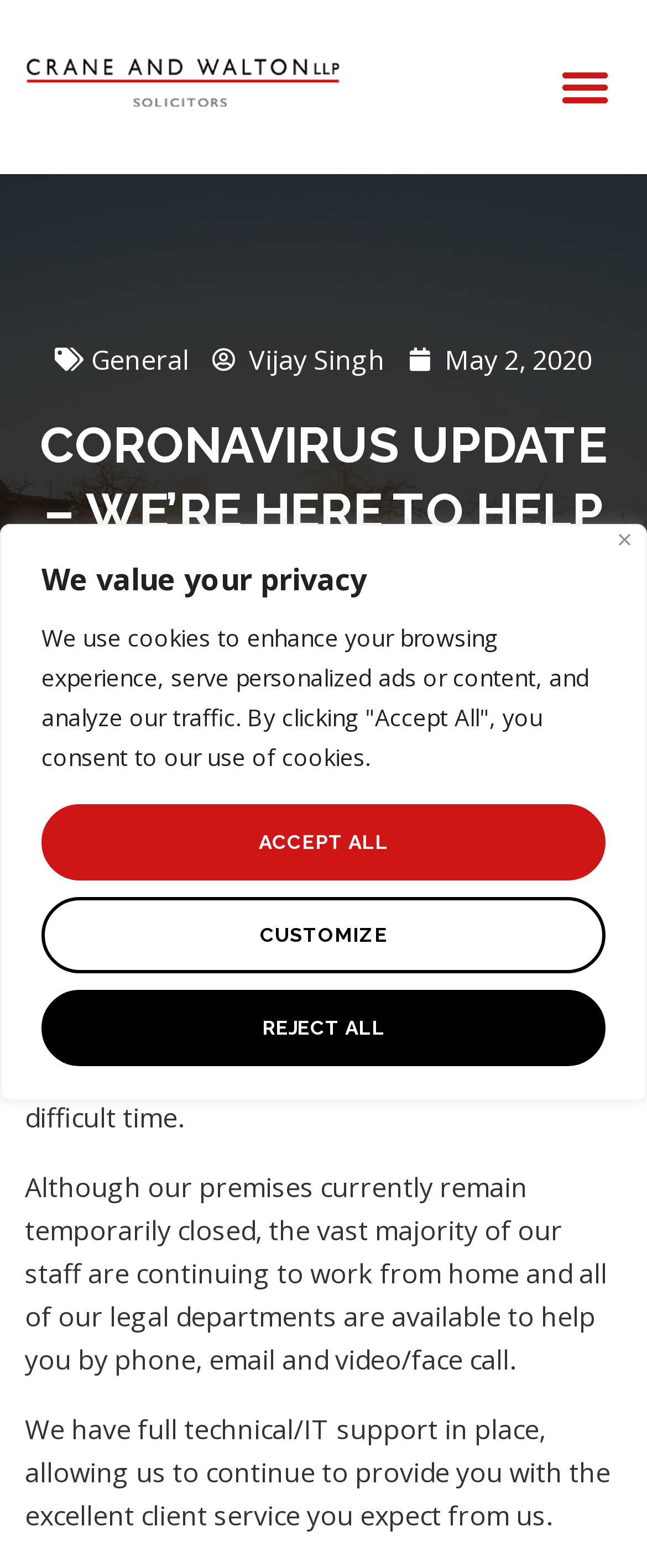Determine which piece of text is the heading of the webpage and provide it.

CORONAVIRUS UPDATE – WE’RE HERE TO HELP